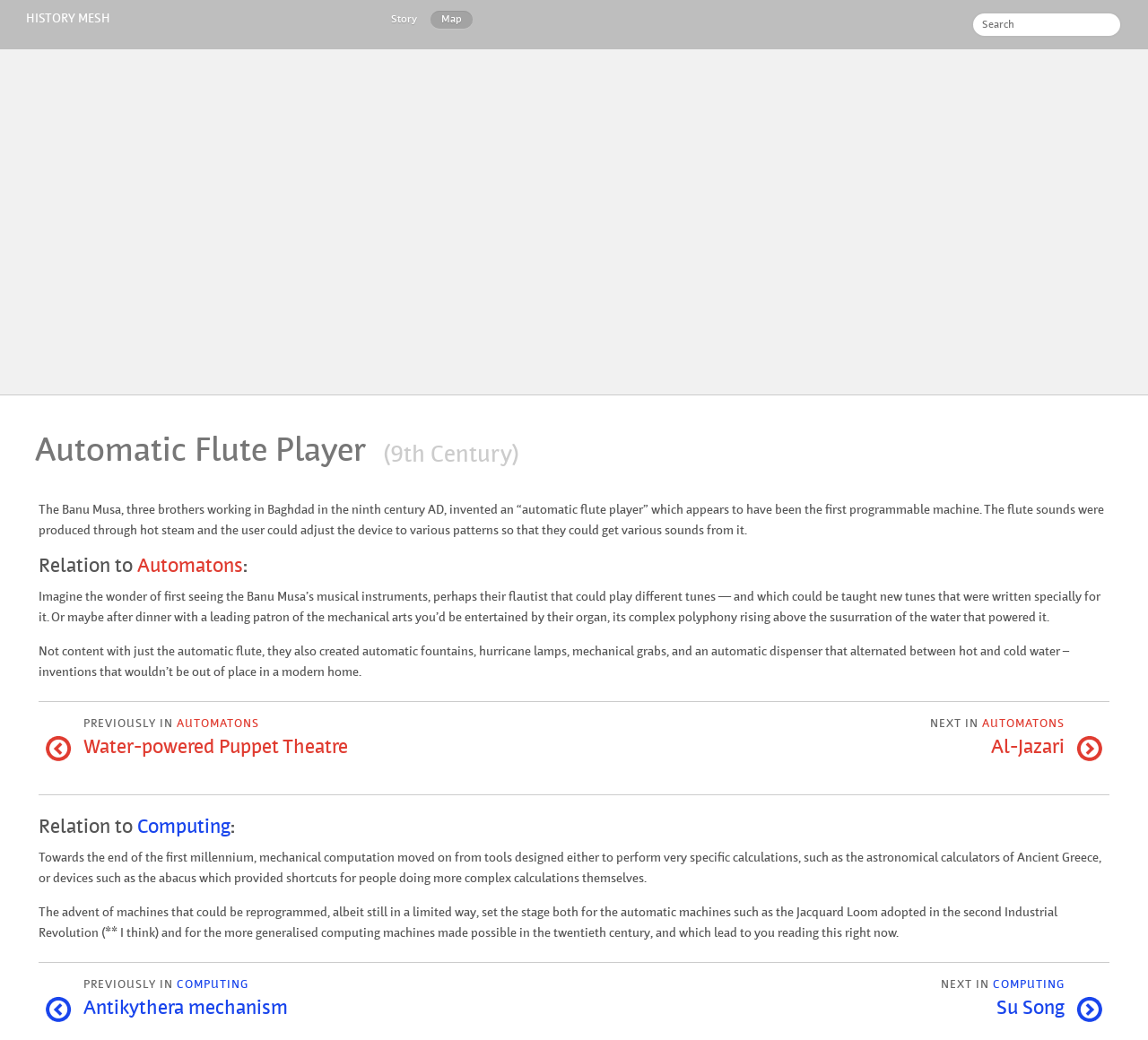What is the name of the brothers who invented the automatic flute player?
Provide a well-explained and detailed answer to the question.

The name of the brothers who invented the automatic flute player can be determined by reading the first paragraph of the article which mentions 'The Banu Musa, three brothers working in Baghdad in the ninth century AD, invented an “automatic flute player”'.